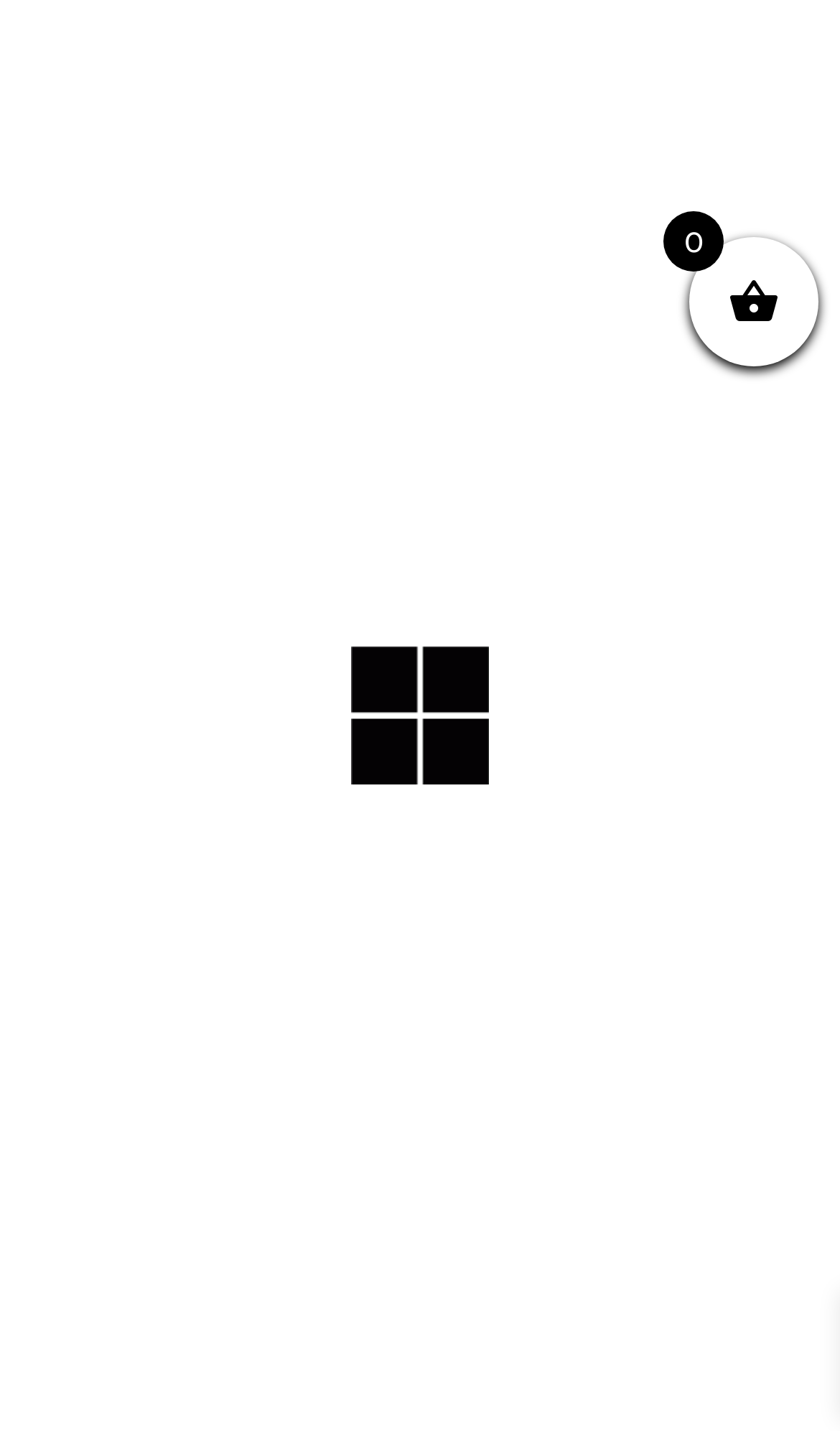Locate the UI element described as follows: "title="Bookish Bay"". Return the bounding box coordinates as four float numbers between 0 and 1 in the order [left, top, right, bottom].

[0.051, 0.051, 0.949, 0.152]